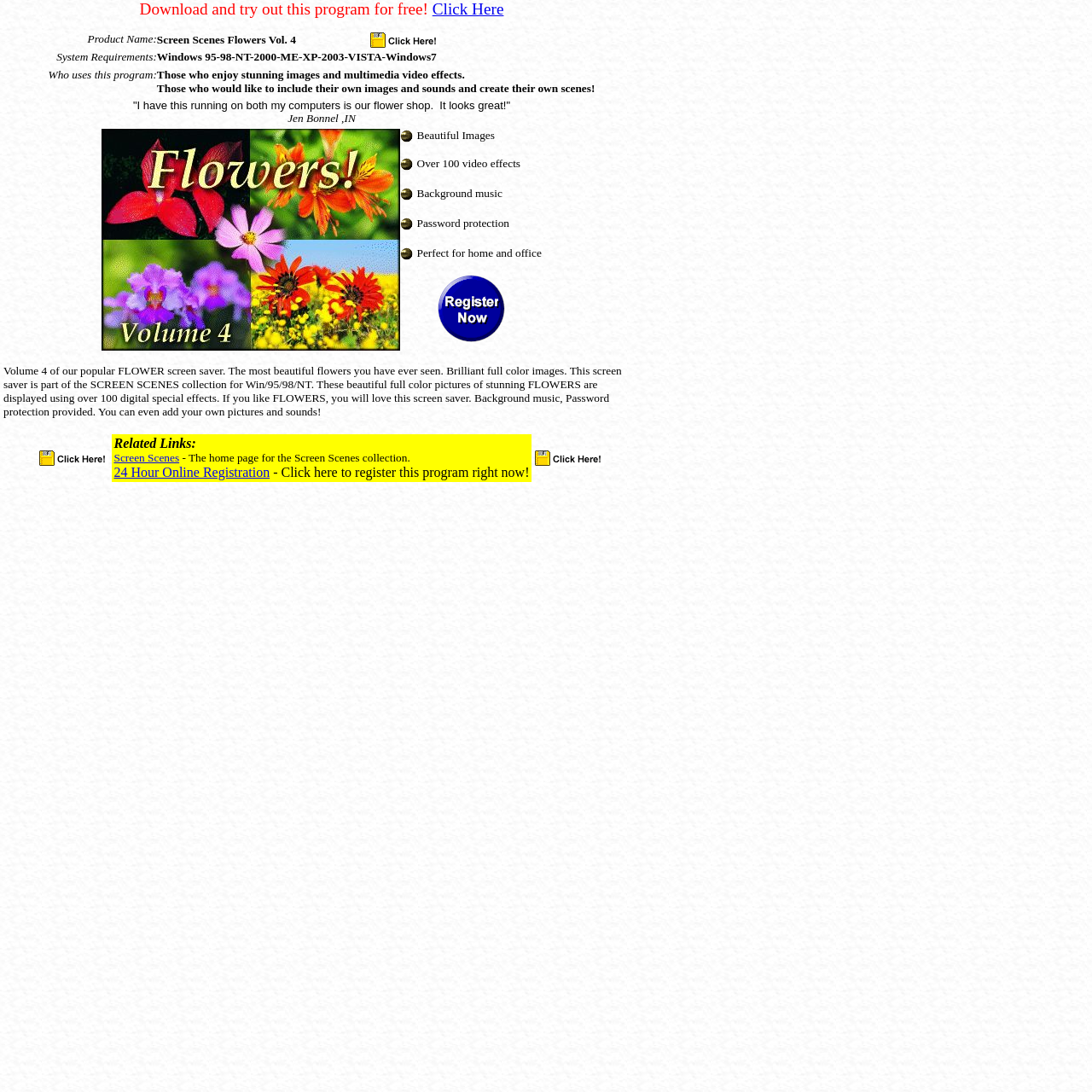Determine the bounding box coordinates of the target area to click to execute the following instruction: "Click the 'Click here to register this program online 24 hours a day!' link."

[0.4, 0.302, 0.462, 0.315]